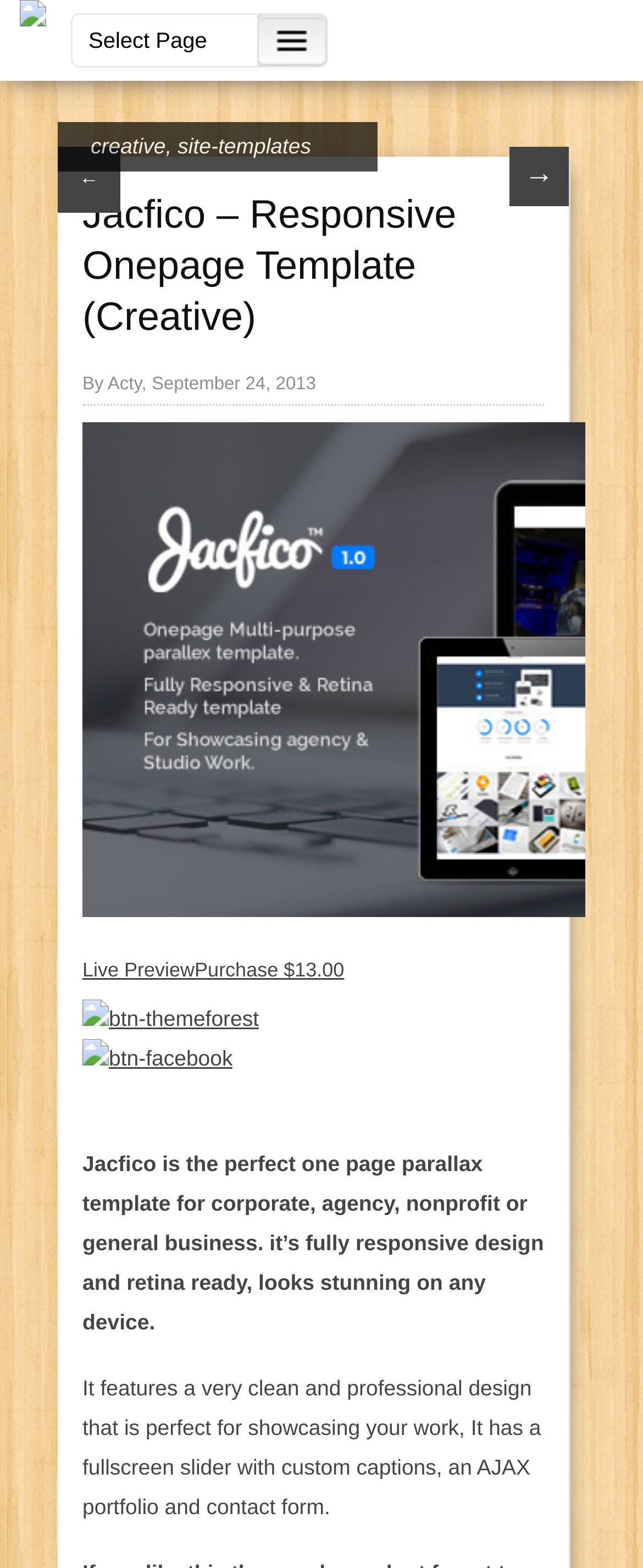Determine the coordinates of the bounding box for the clickable area needed to execute this instruction: "Purchase the template for $13.00".

[0.303, 0.611, 0.535, 0.626]